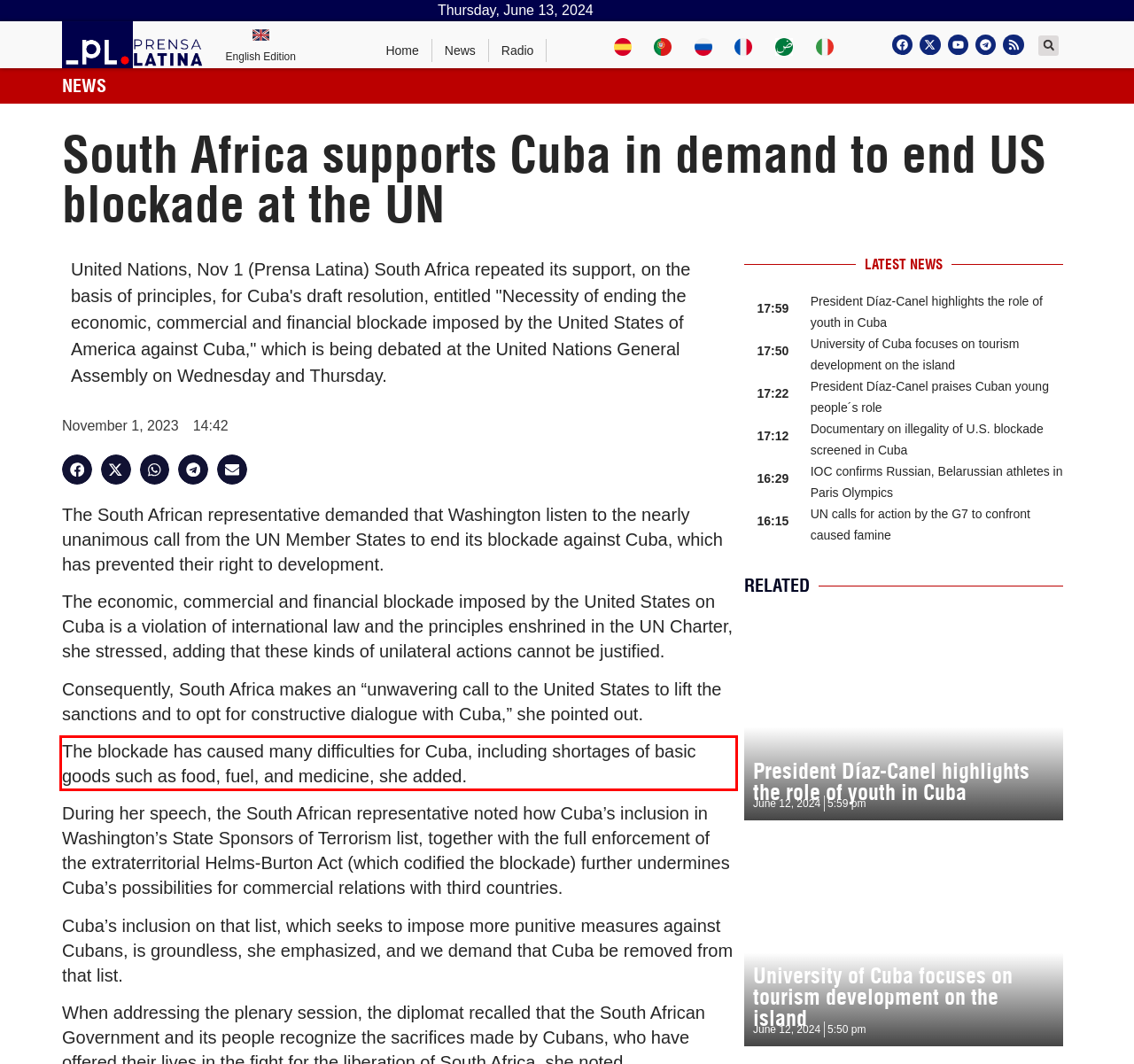In the screenshot of the webpage, find the red bounding box and perform OCR to obtain the text content restricted within this red bounding box.

The blockade has caused many difficulties for Cuba, including shortages of basic goods such as food, fuel, and medicine, she added.